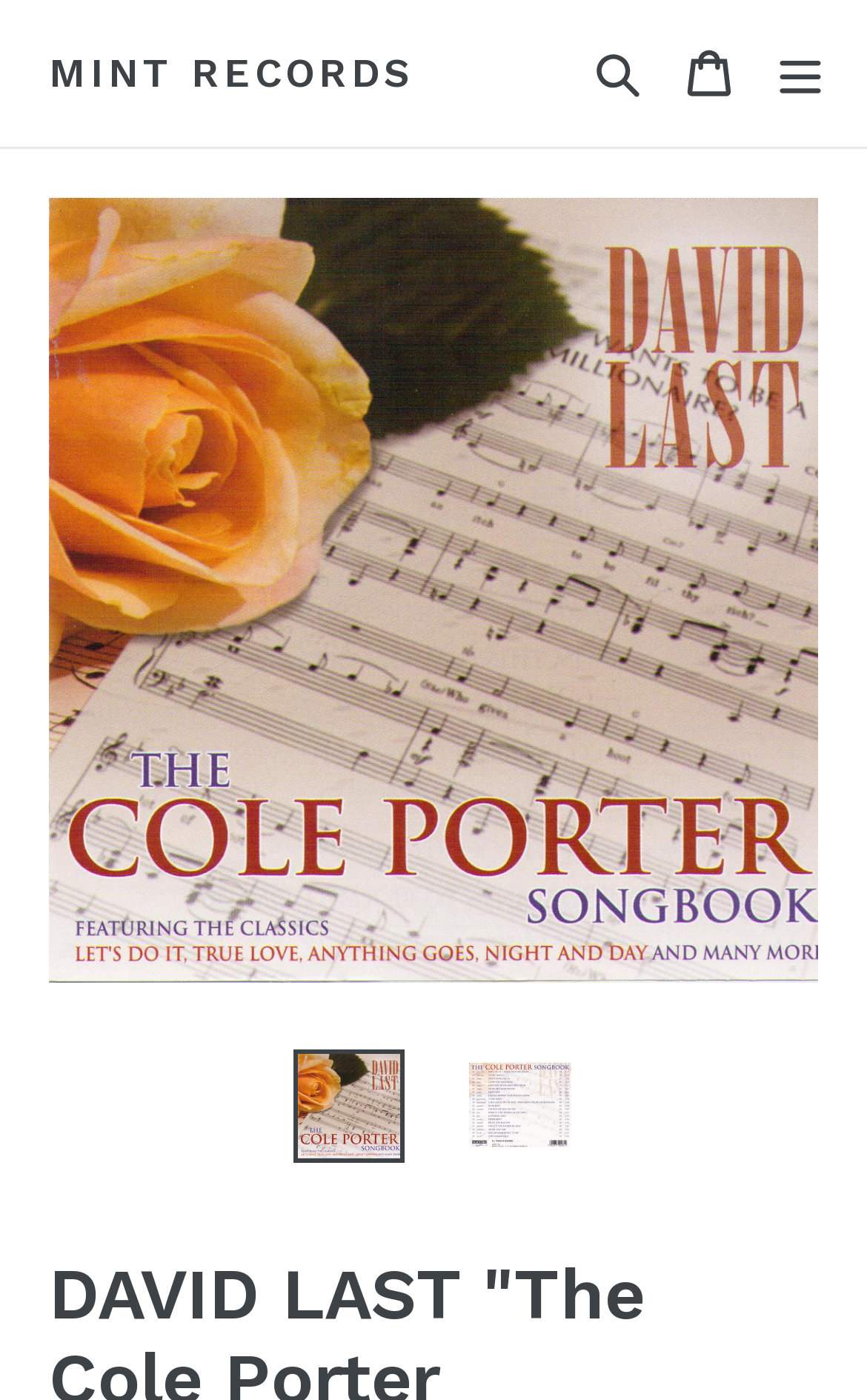Determine the bounding box for the UI element that matches this description: "Mint Records".

[0.056, 0.035, 0.476, 0.07]